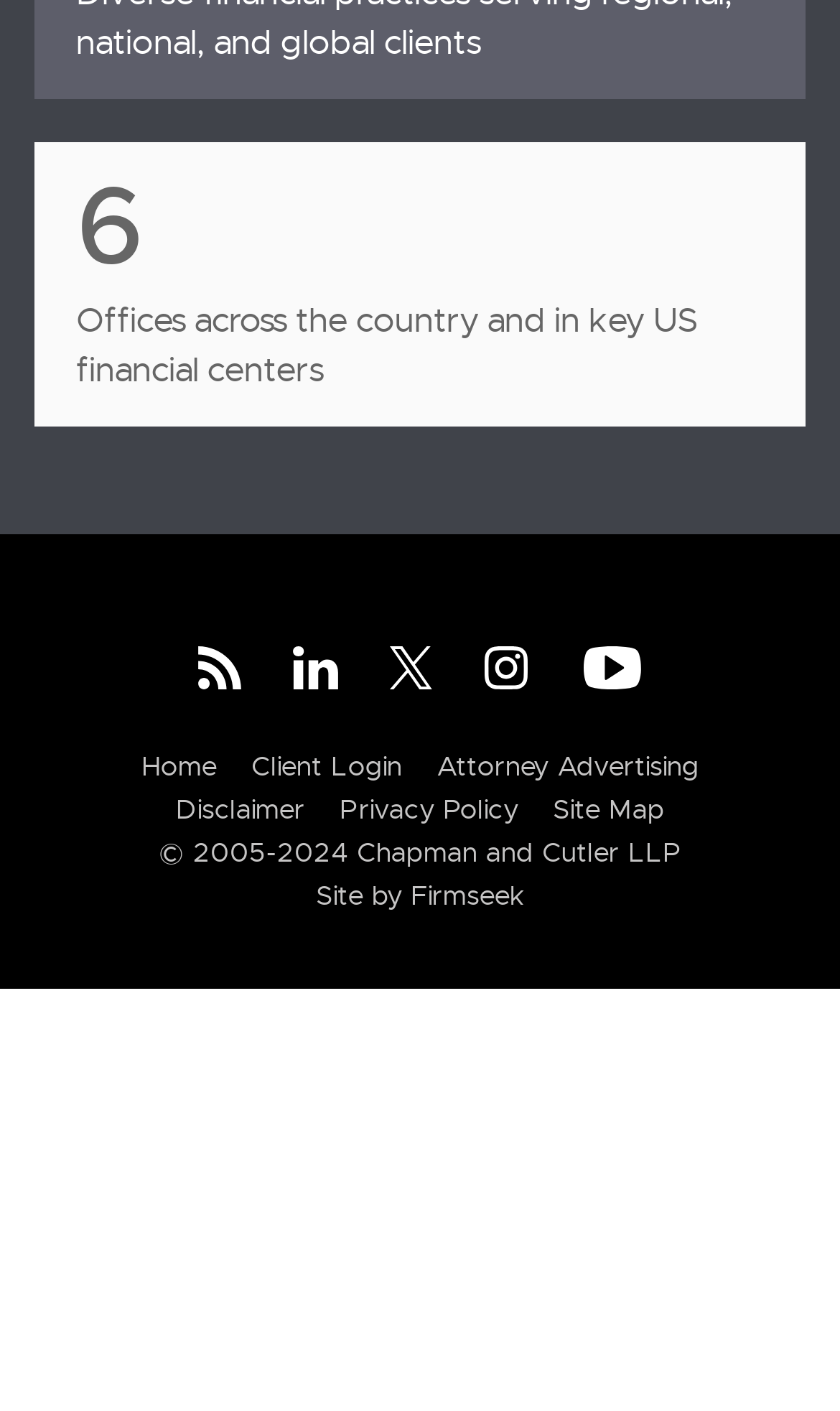Determine the bounding box coordinates of the clickable element to achieve the following action: 'Visit LinkedIn'. Provide the coordinates as four float values between 0 and 1, formatted as [left, top, right, bottom].

[0.338, 0.451, 0.413, 0.503]